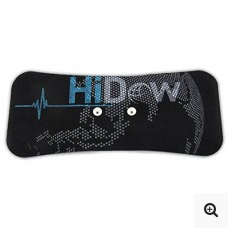Answer the following in one word or a short phrase: 
What is the purpose of the gel pad?

Pain management